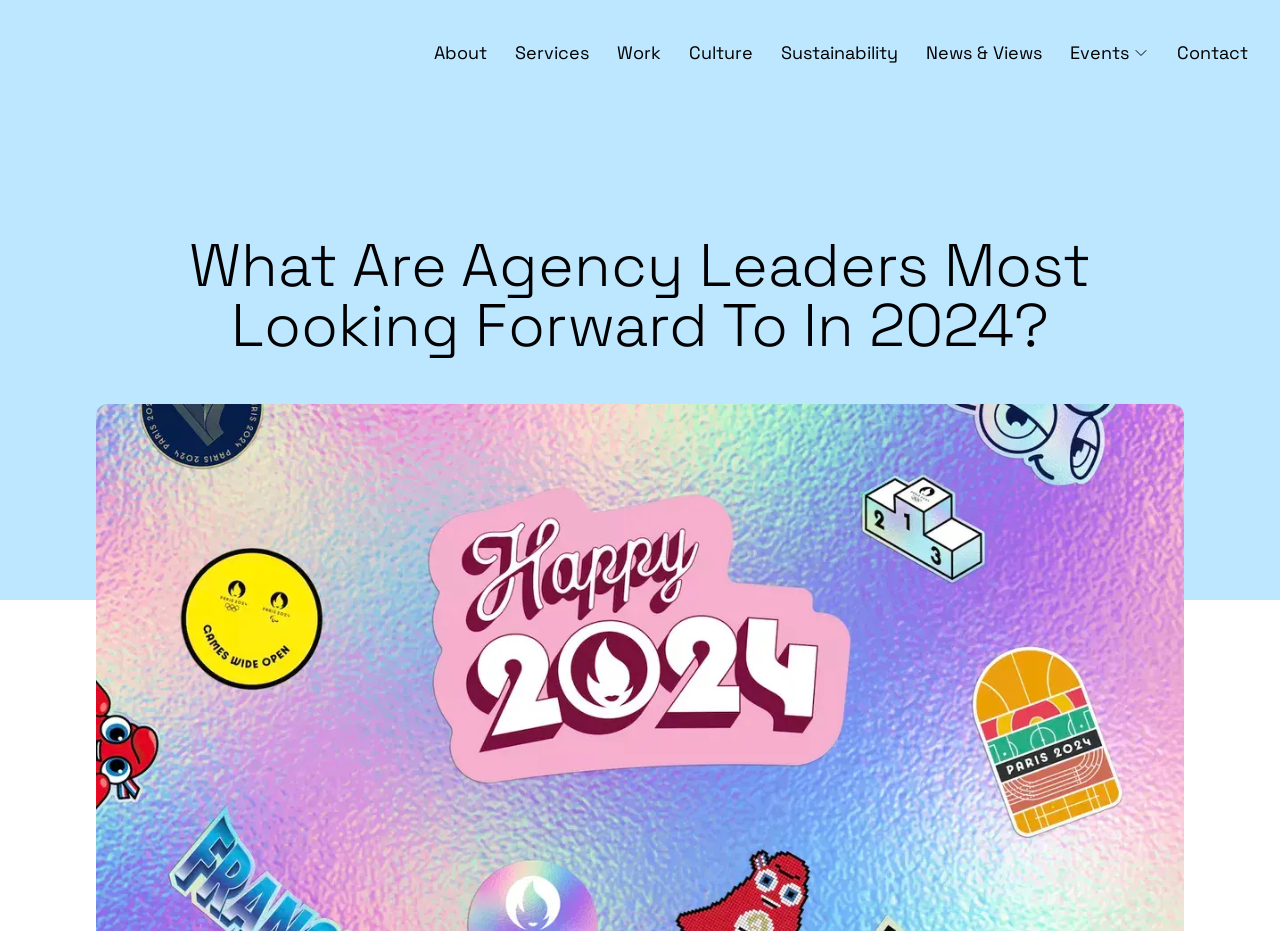Pinpoint the bounding box coordinates for the area that should be clicked to perform the following instruction: "contact us".

[0.92, 0.044, 0.975, 0.071]